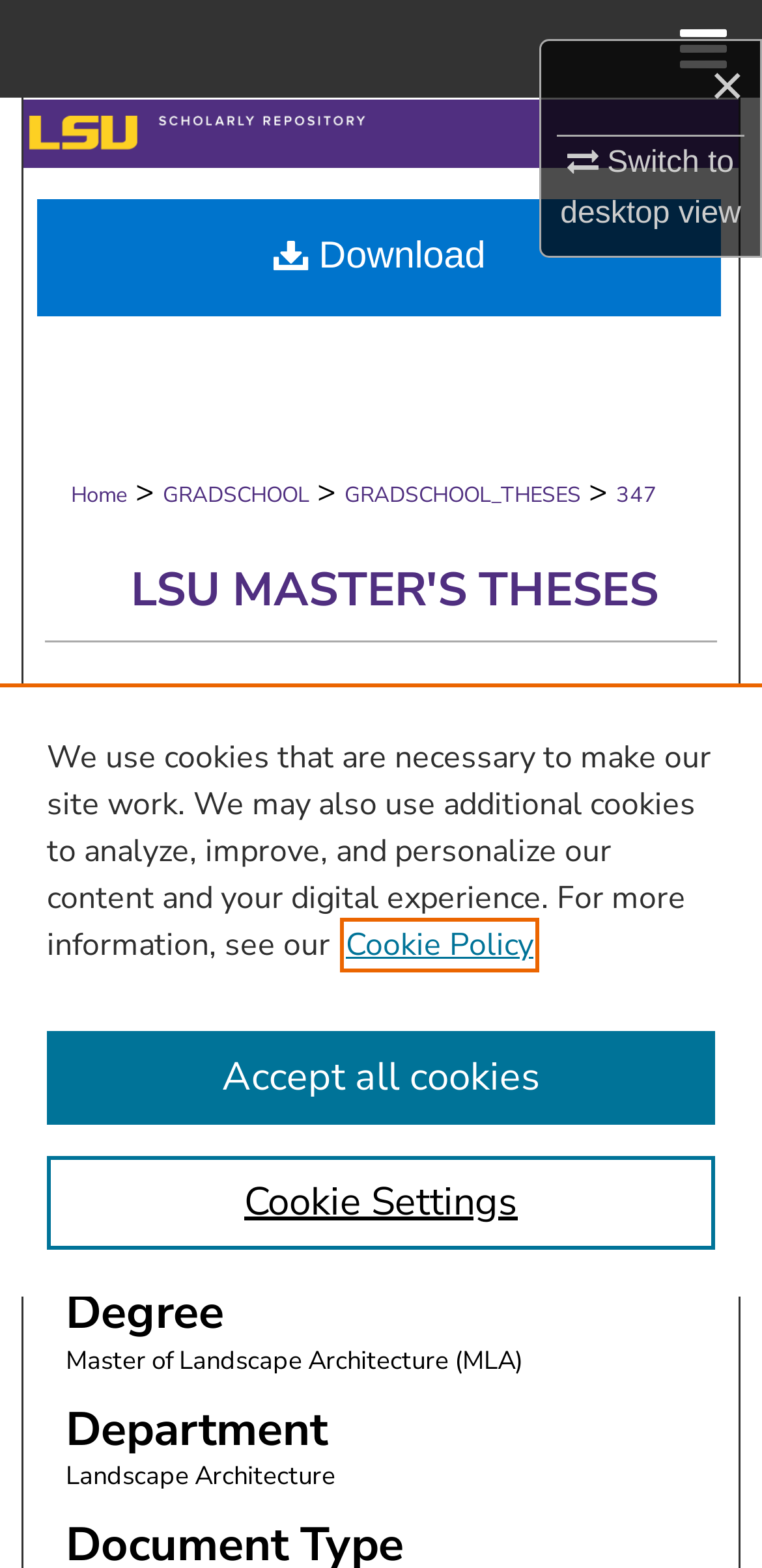Kindly determine the bounding box coordinates of the area that needs to be clicked to fulfill this instruction: "Browse Collections".

[0.0, 0.125, 1.0, 0.187]